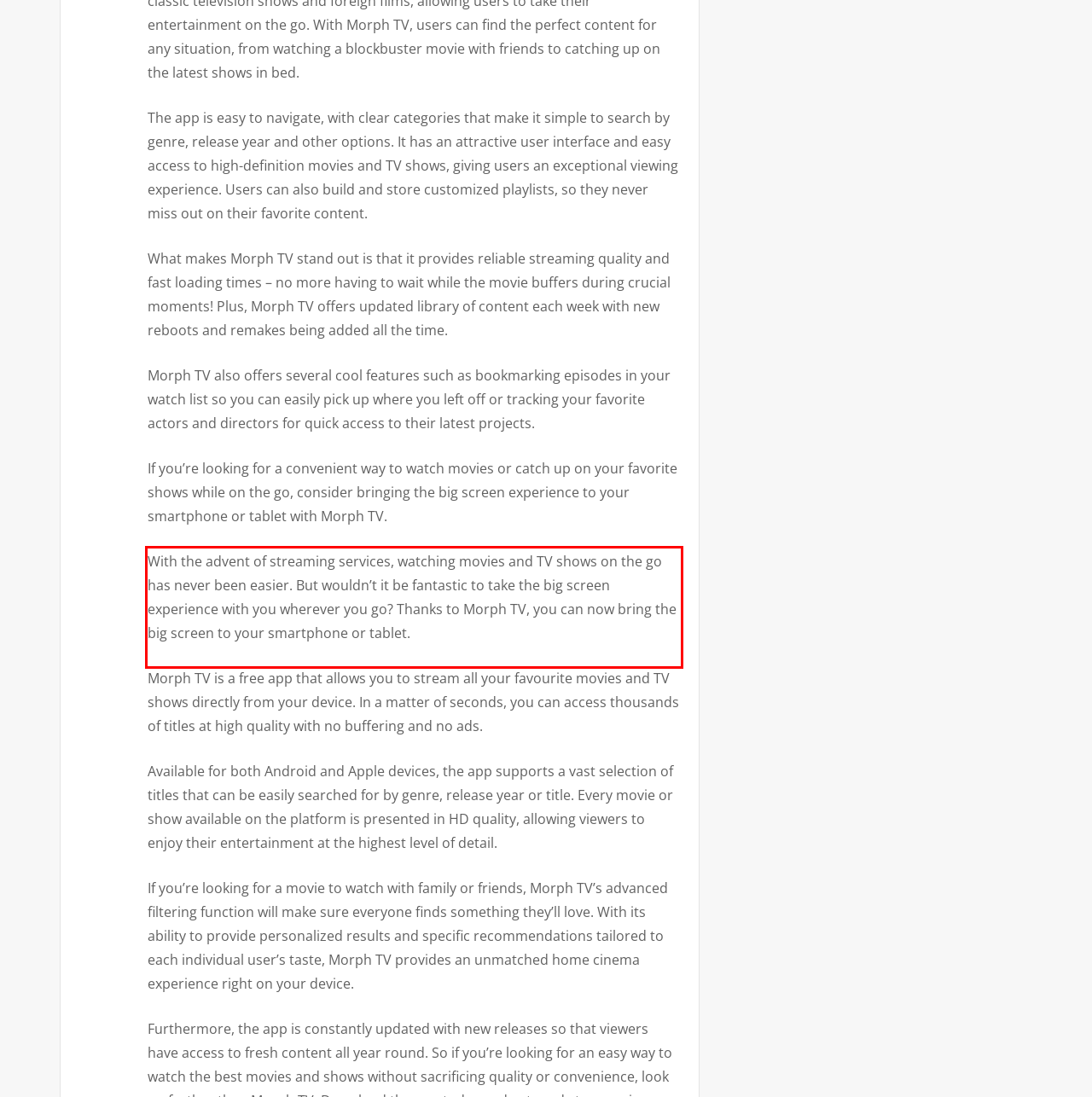Identify the text inside the red bounding box in the provided webpage screenshot and transcribe it.

With the advent of streaming services, watching movies and TV shows on the go has never been easier. But wouldn’t it be fantastic to take the big screen experience with you wherever you go? Thanks to Morph TV, you can now bring the big screen to your smartphone or tablet.